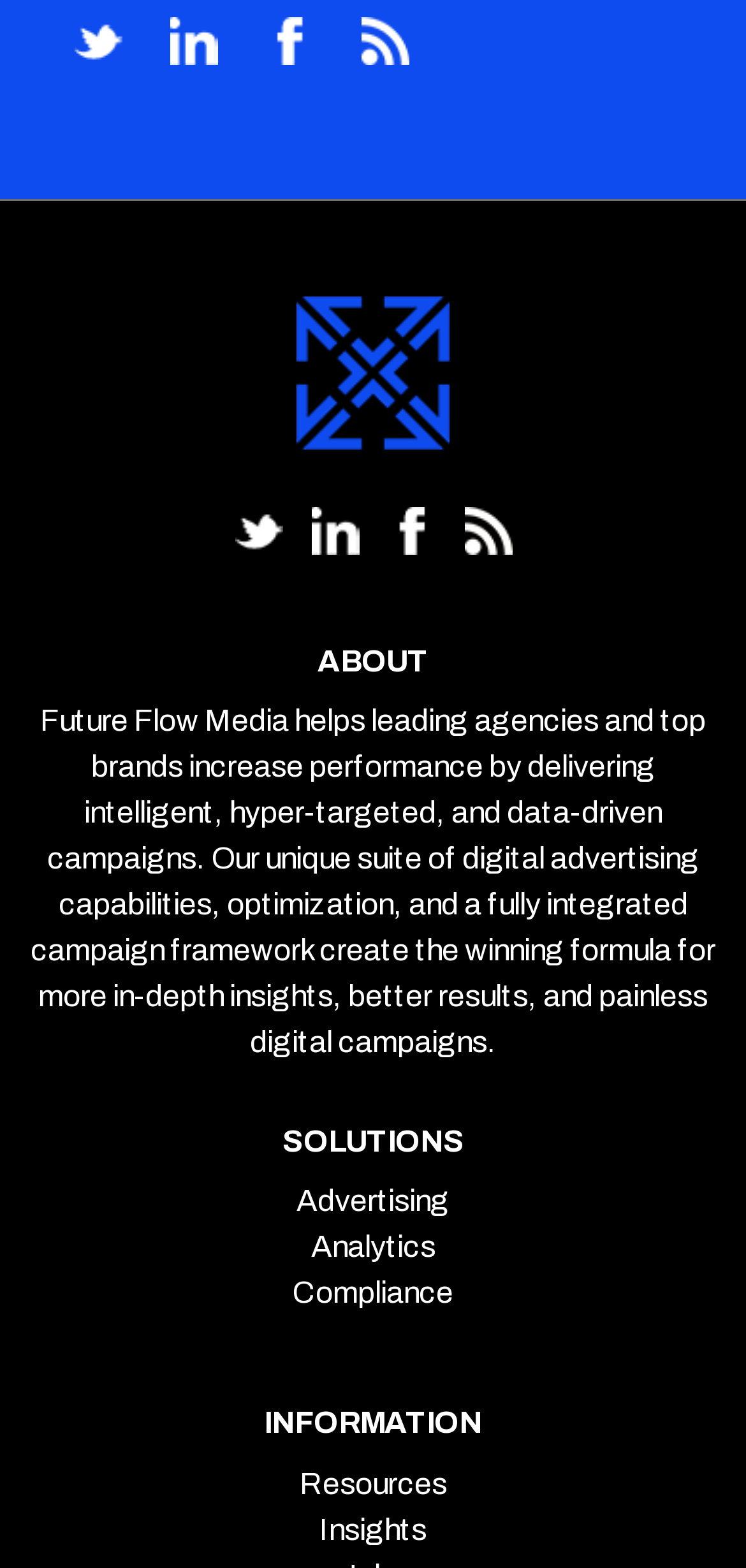Identify the bounding box coordinates for the element you need to click to achieve the following task: "Visit Twitter". The coordinates must be four float values ranging from 0 to 1, formatted as [left, top, right, bottom].

[0.1, 0.011, 0.164, 0.041]